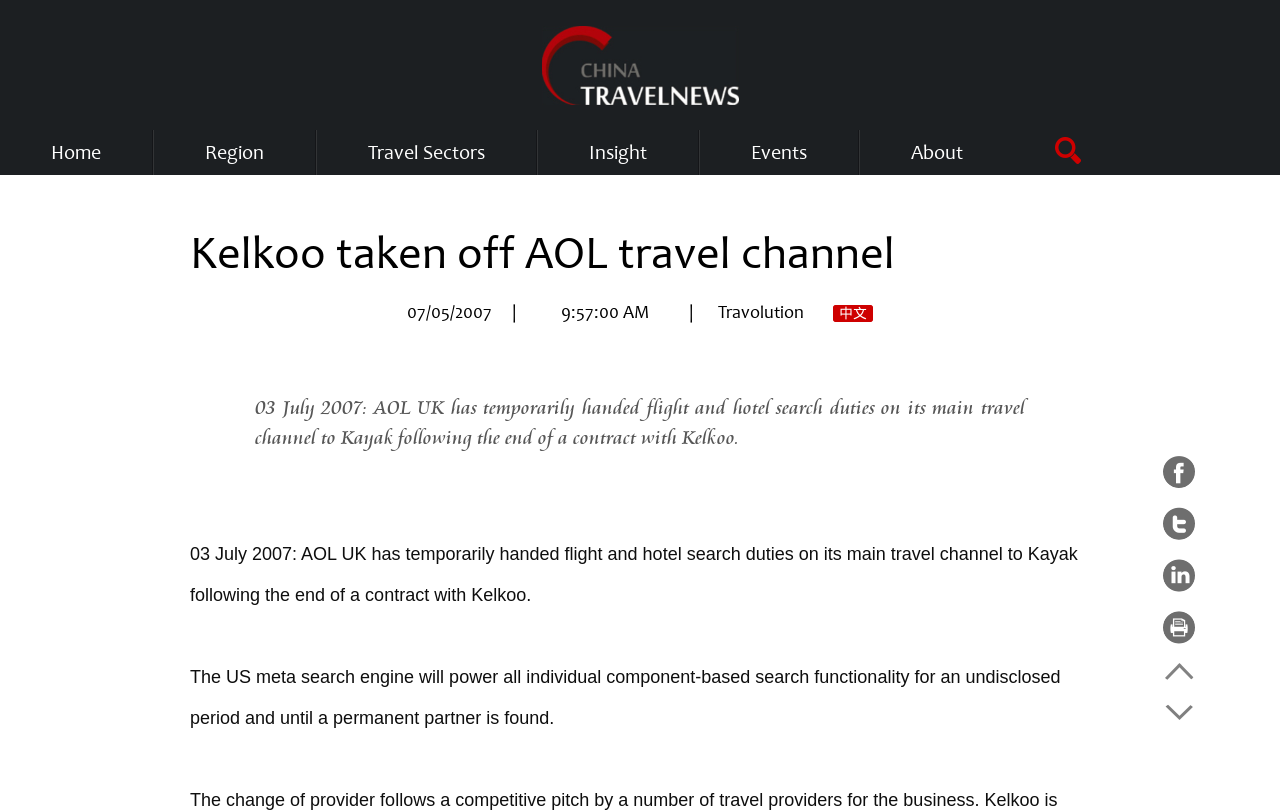Identify the bounding box of the UI element that matches this description: "Home".

[0.04, 0.16, 0.079, 0.216]